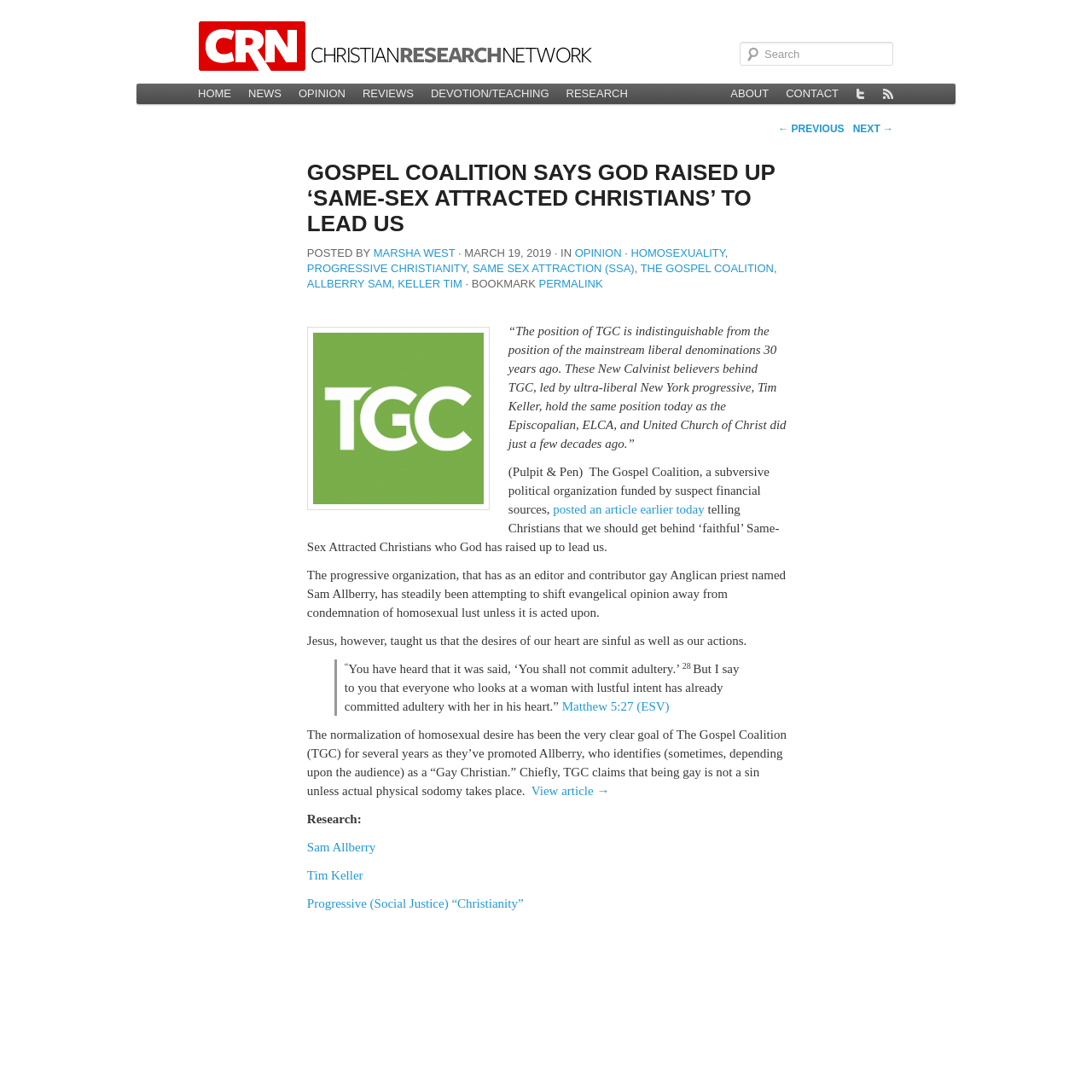Answer briefly with one word or phrase:
What is the Bible verse mentioned in the article?

Matthew 5:27